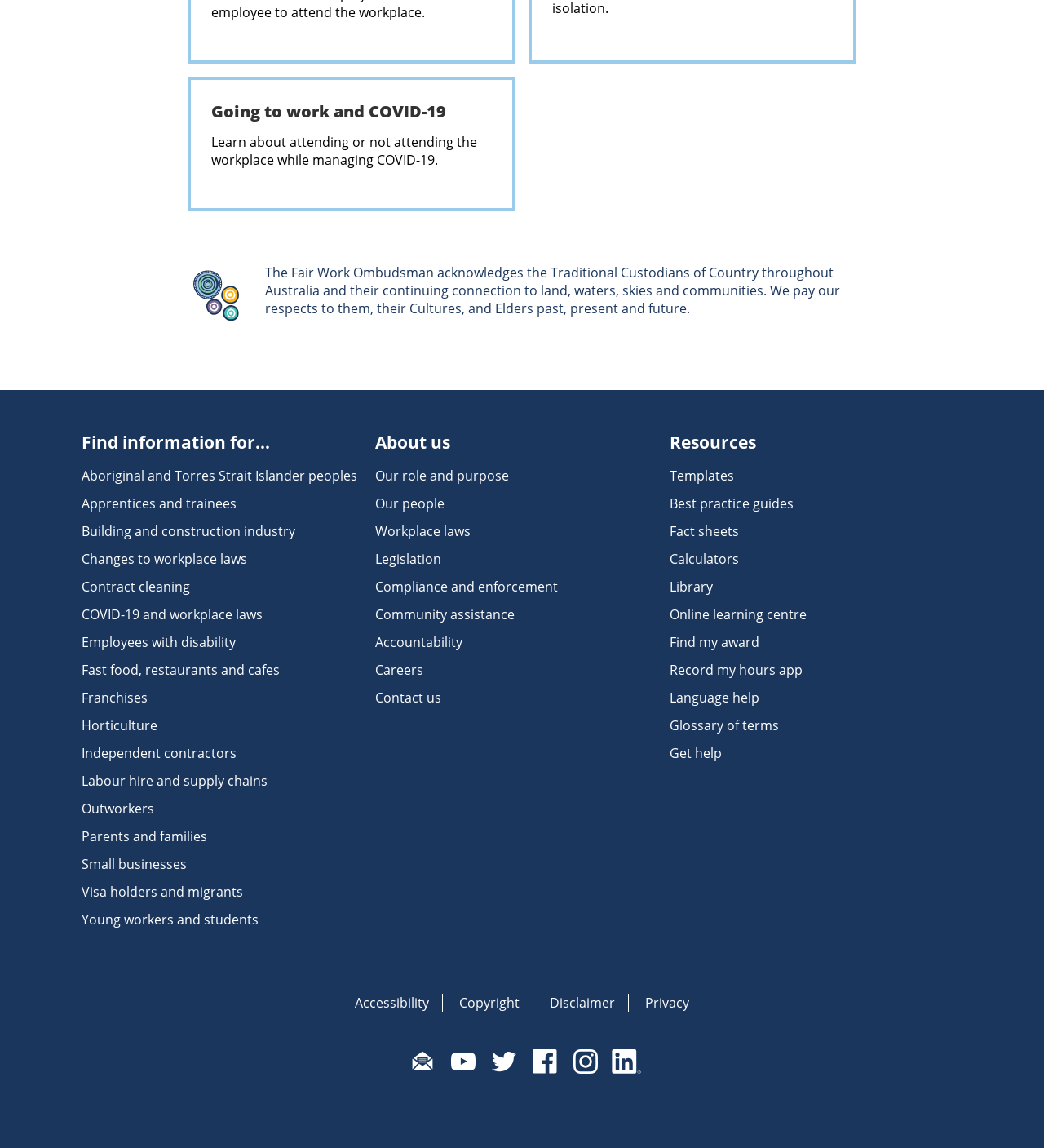Find the bounding box coordinates for the UI element whose description is: "Young workers and students". The coordinates should be four float numbers between 0 and 1, in the format [left, top, right, bottom].

[0.078, 0.793, 0.248, 0.809]